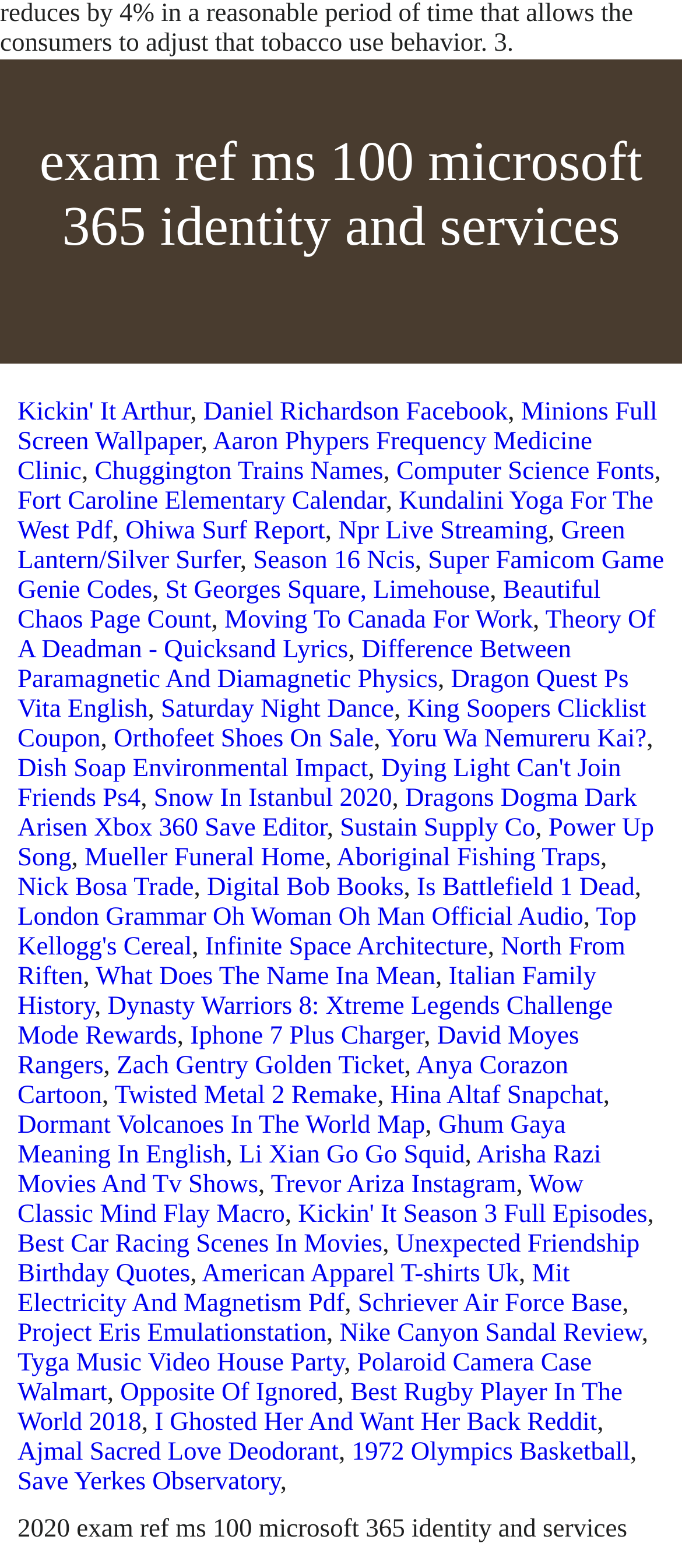Please find the bounding box coordinates of the element that you should click to achieve the following instruction: "Explore the Minions Full Screen Wallpaper". The coordinates should be presented as four float numbers between 0 and 1: [left, top, right, bottom].

[0.026, 0.254, 0.964, 0.291]